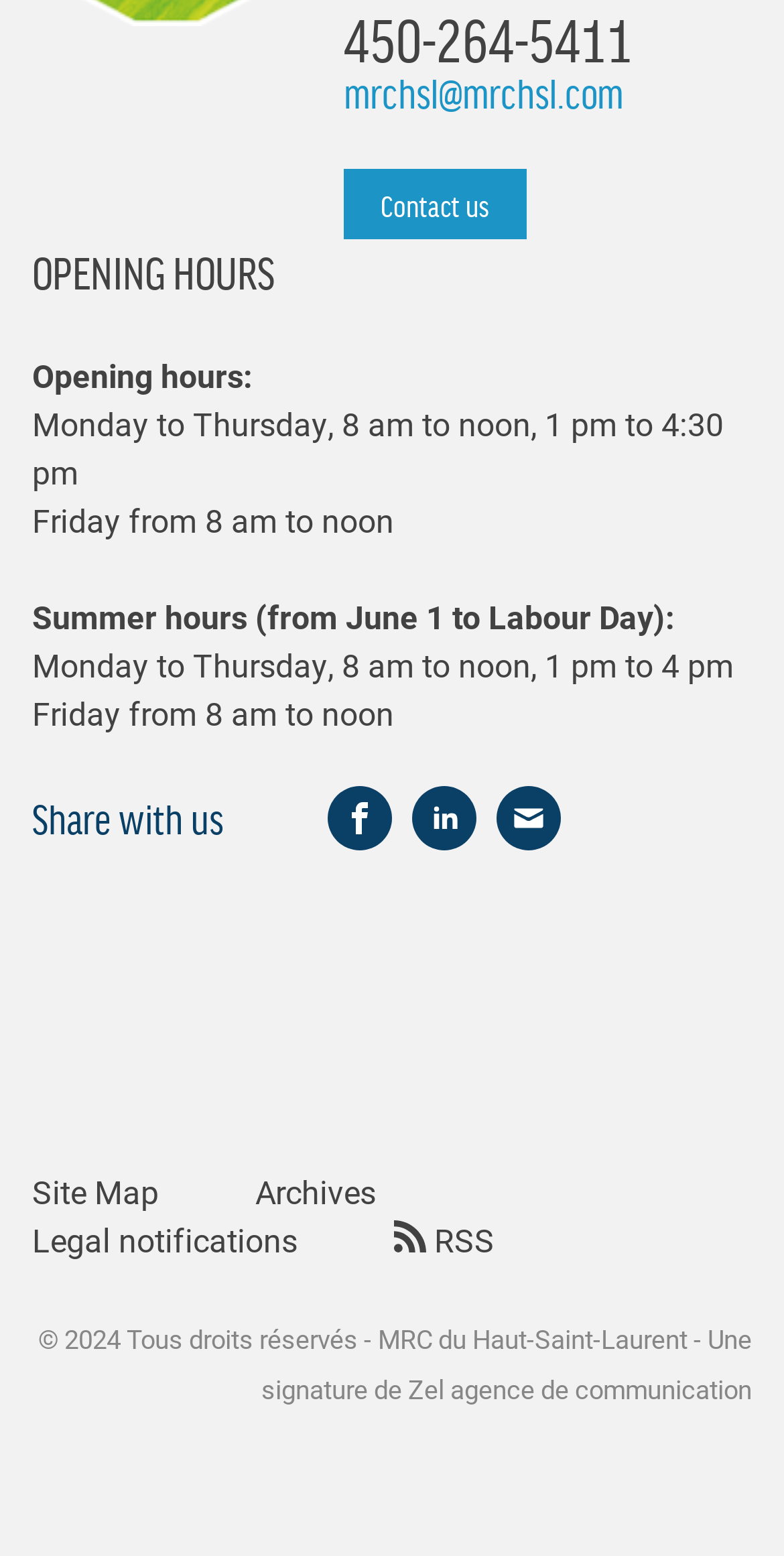How can I share with the organization?
Relying on the image, give a concise answer in one word or a brief phrase.

Through Facebook, LinkedIn, or Mail